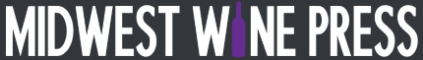What is the theme of the publication 'Midwest Wine Press'? Using the information from the screenshot, answer with a single word or phrase.

Wine culture